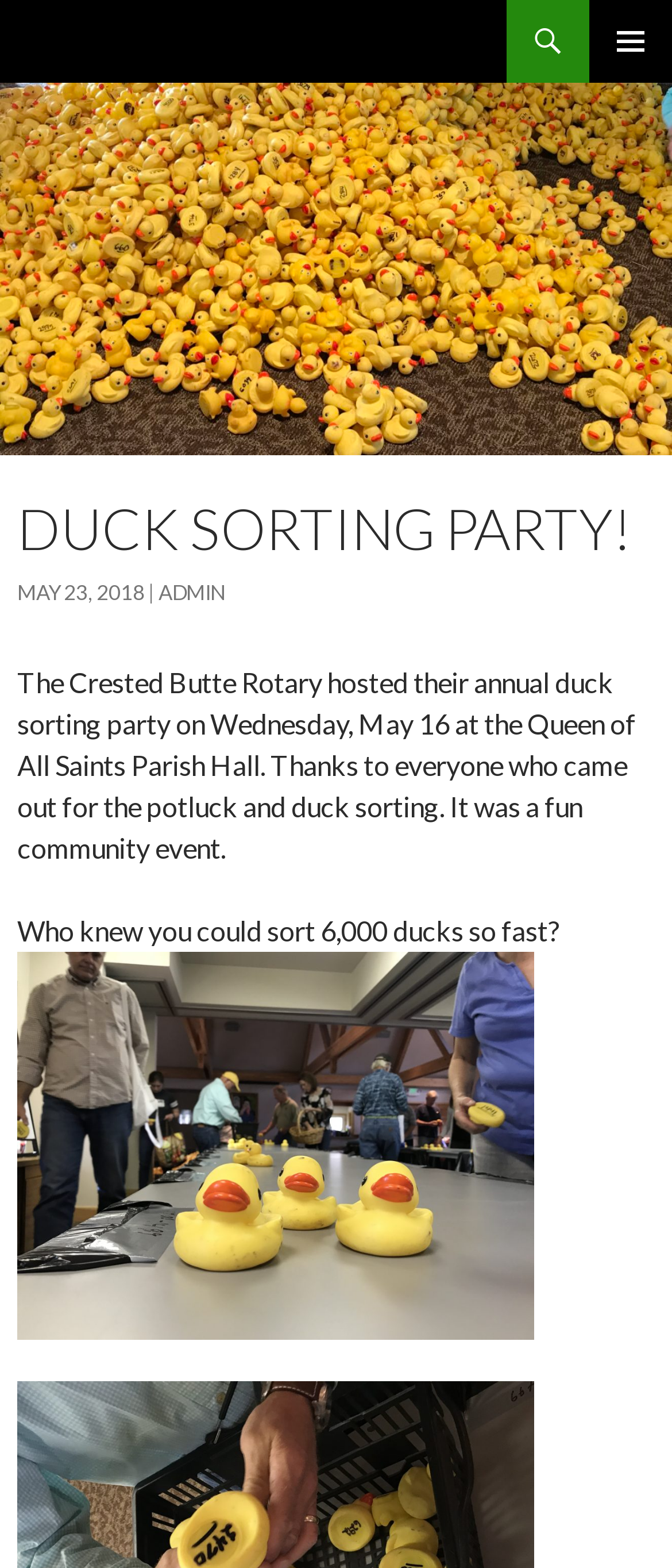Respond with a single word or phrase for the following question: 
What is the date of the duck sorting party?

May 16